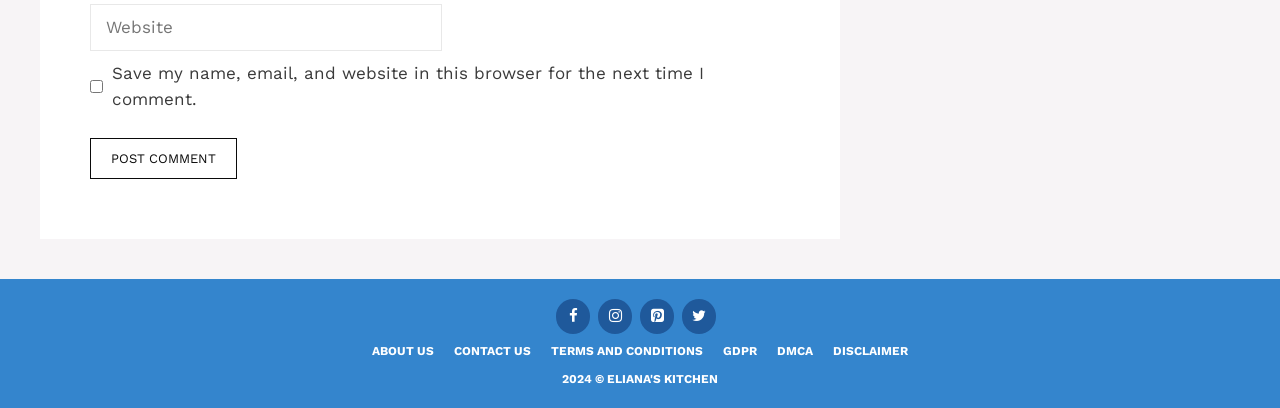Indicate the bounding box coordinates of the clickable region to achieve the following instruction: "Enter website."

[0.07, 0.009, 0.345, 0.126]